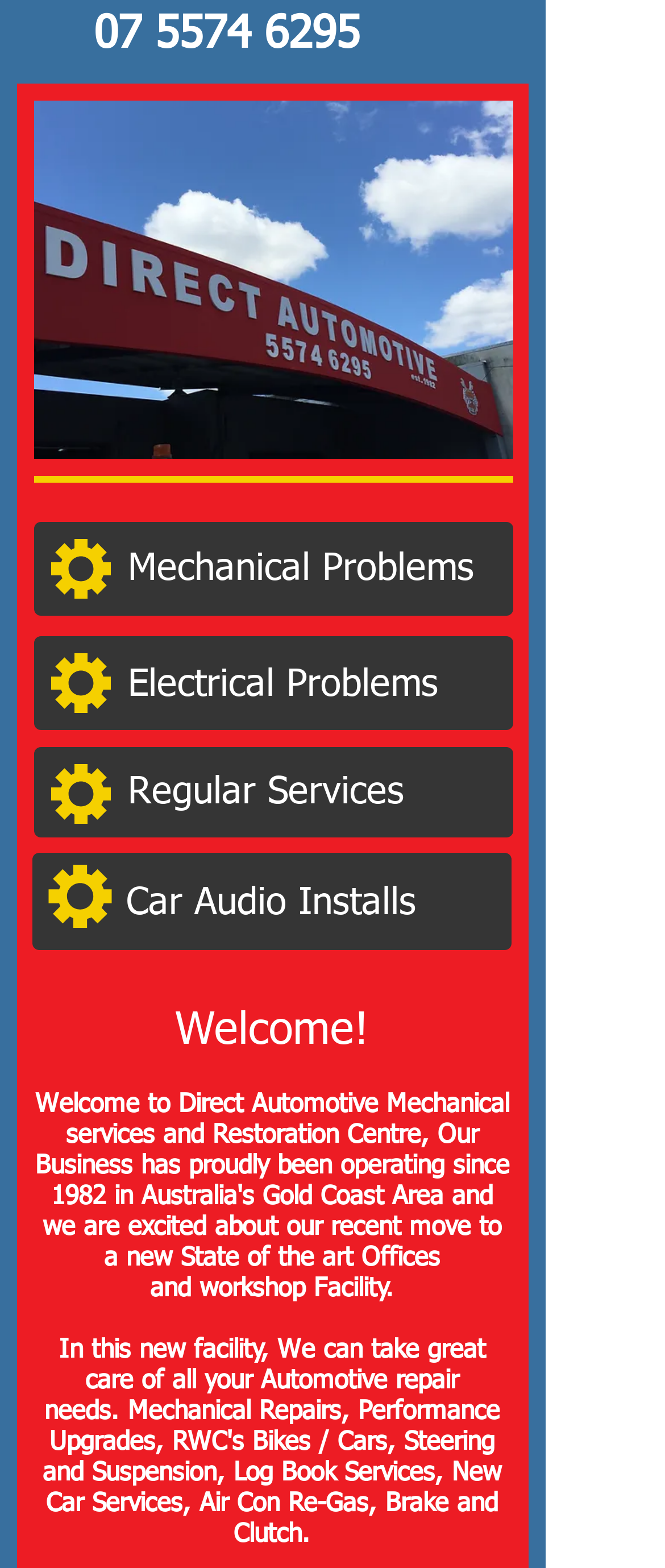Given the element description Regular Services, specify the bounding box coordinates of the corresponding UI element in the format (top-left x, top-left y, bottom-right x, bottom-right y). All values must be between 0 and 1.

[0.192, 0.481, 0.667, 0.532]